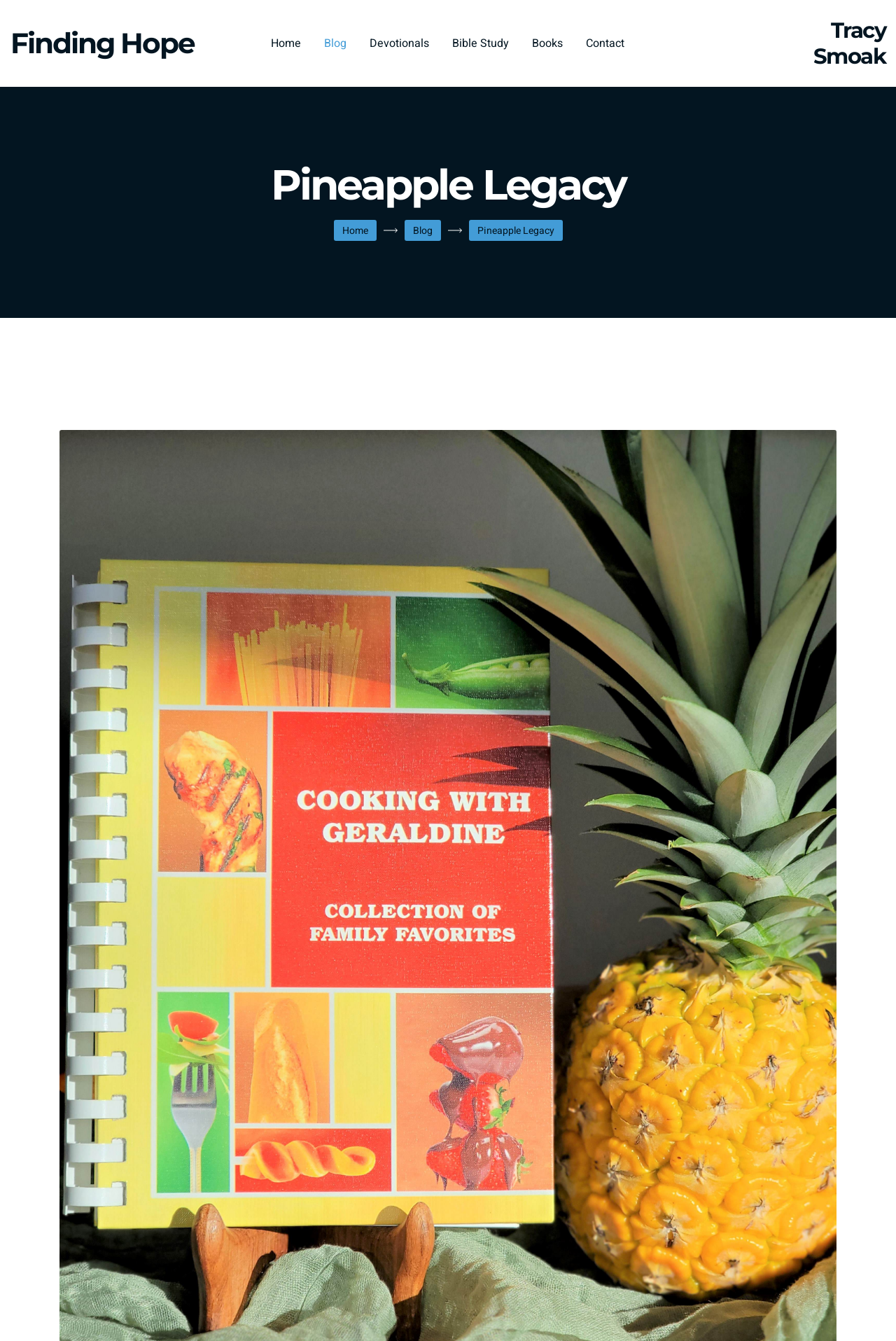Create a detailed narrative describing the layout and content of the webpage.

The webpage is a blog post titled "Finding Hope". At the top-left corner, there is a link and a heading with the same title "Finding Hope". Below the title, there is a navigation menu with six links: "Home", "Blog", "Devotionals", "Bible Study", "Books", and "Contact", arranged horizontally from left to right.

On the right side of the page, there is a heading "Tracy Smoak". Above this heading, there is another heading "Pineapple Legacy" that spans almost the entire width of the page.

At the bottom of the page, there is a secondary navigation menu with two links: "Home" and "Blog", arranged horizontally from left to right.